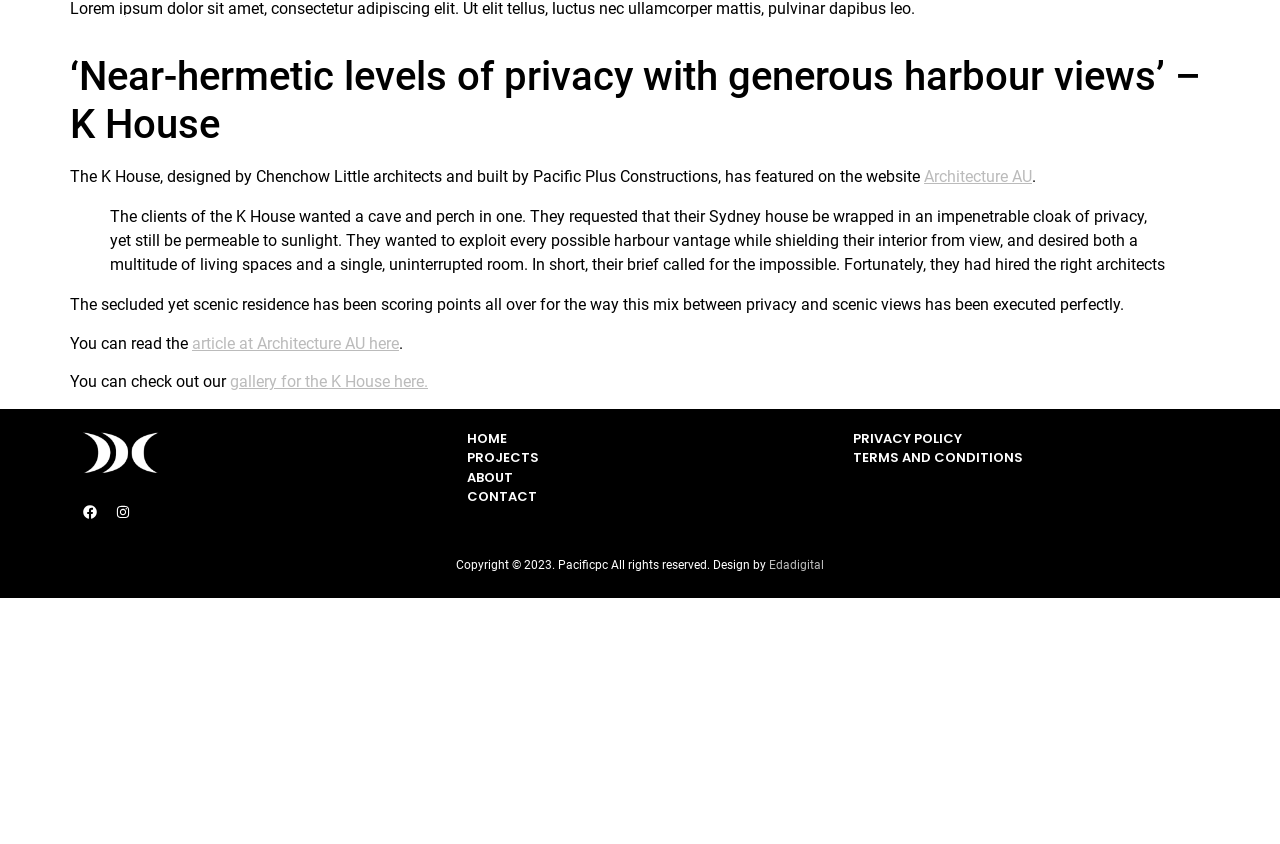Determine the bounding box coordinates for the area that needs to be clicked to fulfill this task: "view the terms and conditions". The coordinates must be given as four float numbers between 0 and 1, i.e., [left, top, right, bottom].

[0.667, 0.531, 0.799, 0.553]